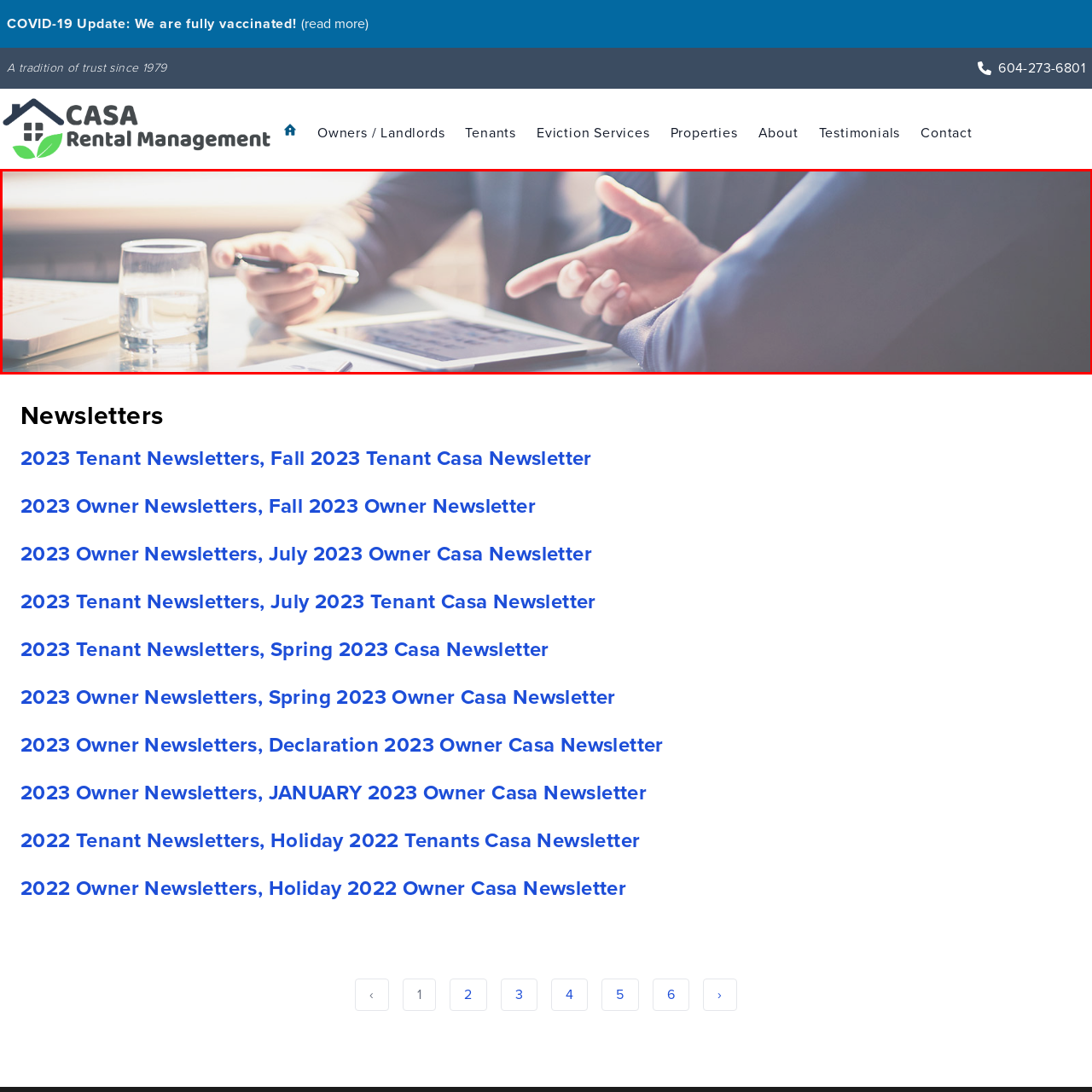What is the hand gesturing with?
Please examine the image within the red bounding box and provide a comprehensive answer based on the visual details you observe.

One hand is gesturing with a pen, indicating that the person is emphasizing a point or explaining an idea during the meeting.